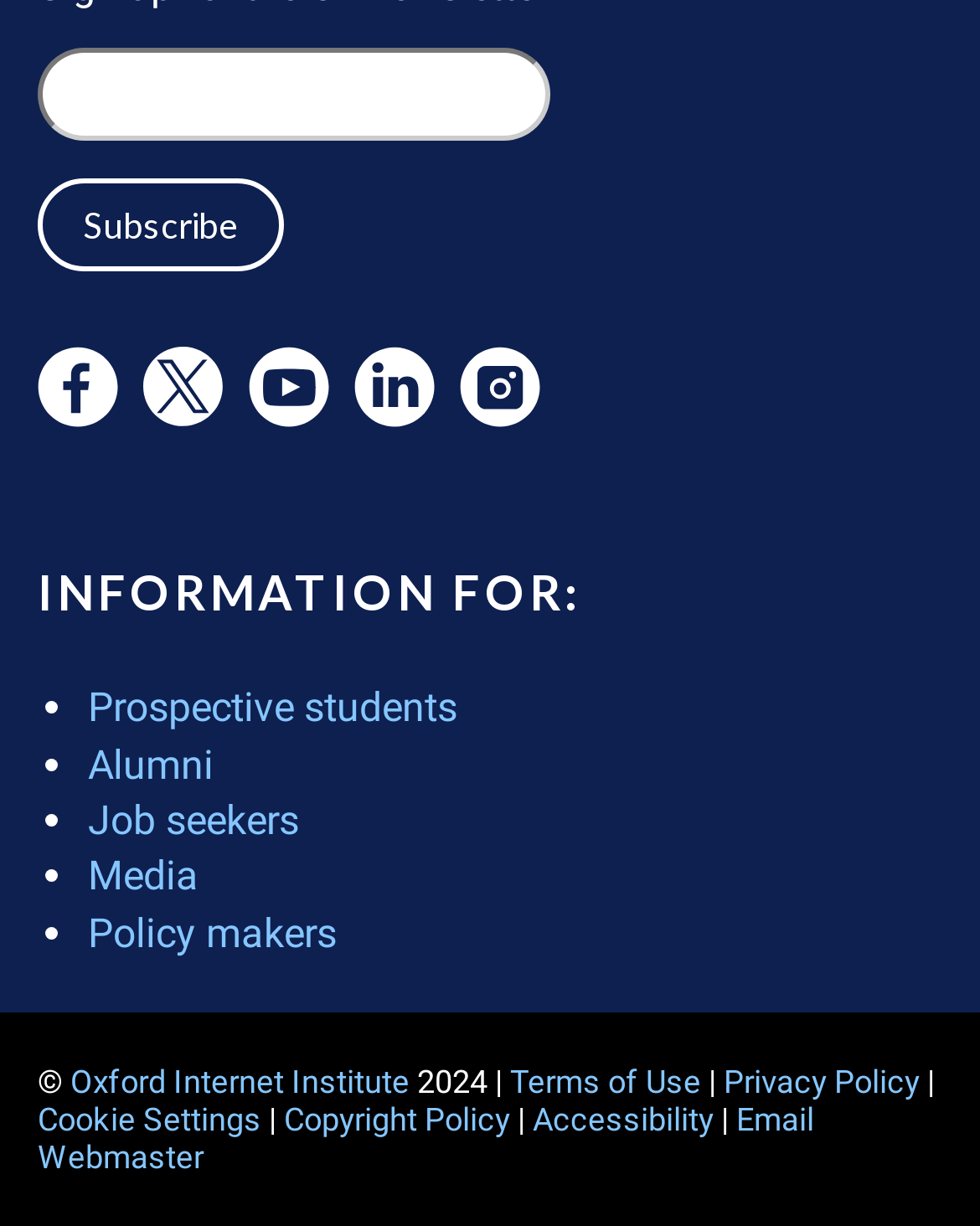Give a short answer using one word or phrase for the question:
How many social media links are available?

4